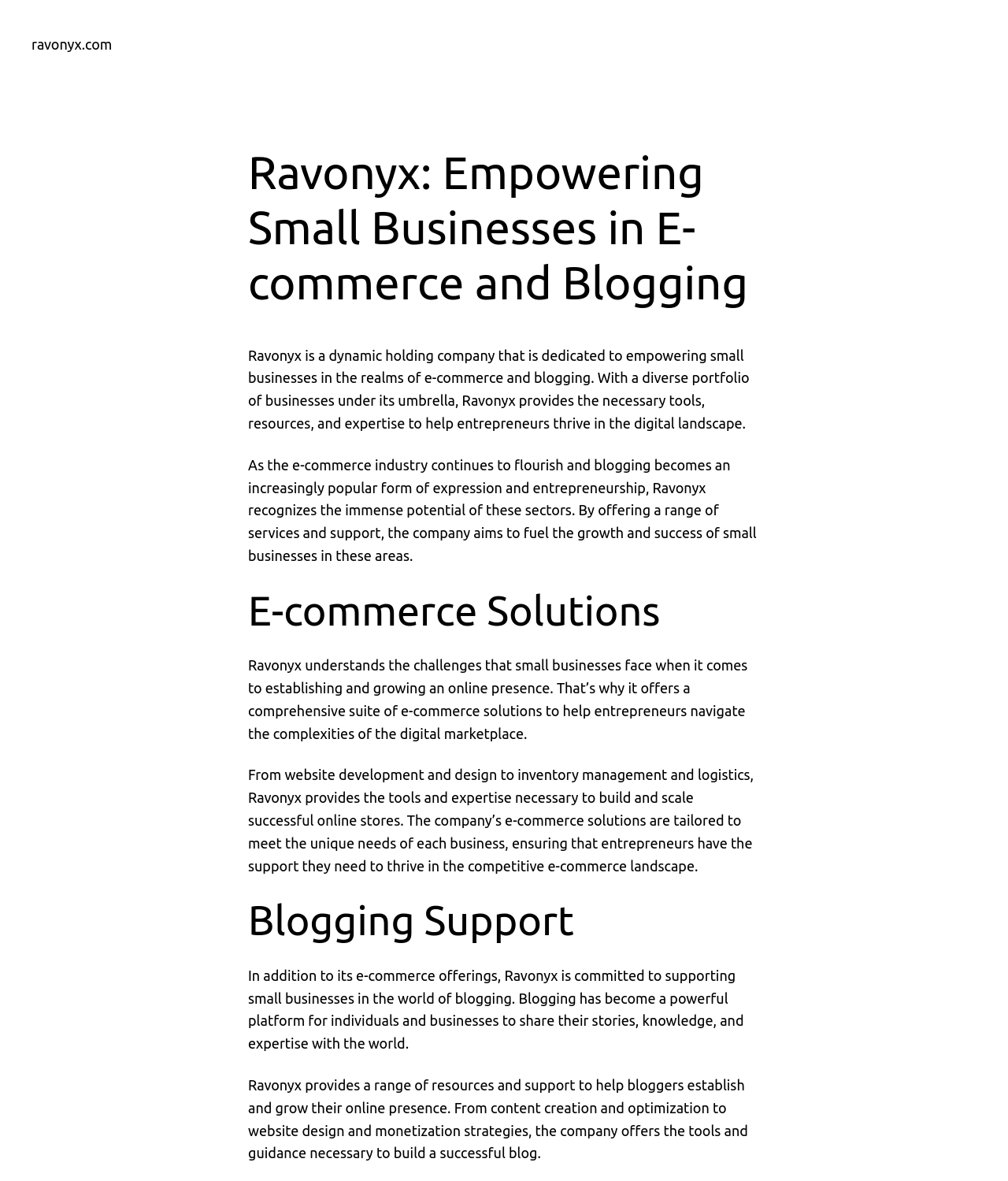Use the information in the screenshot to answer the question comprehensively: What does Ravonyx provide to small businesses?

Based on the webpage content, Ravonyx provides a range of services and support to small businesses, including e-commerce solutions such as website development, inventory management, and logistics, as well as blogging support including content creation, optimization, and website design.